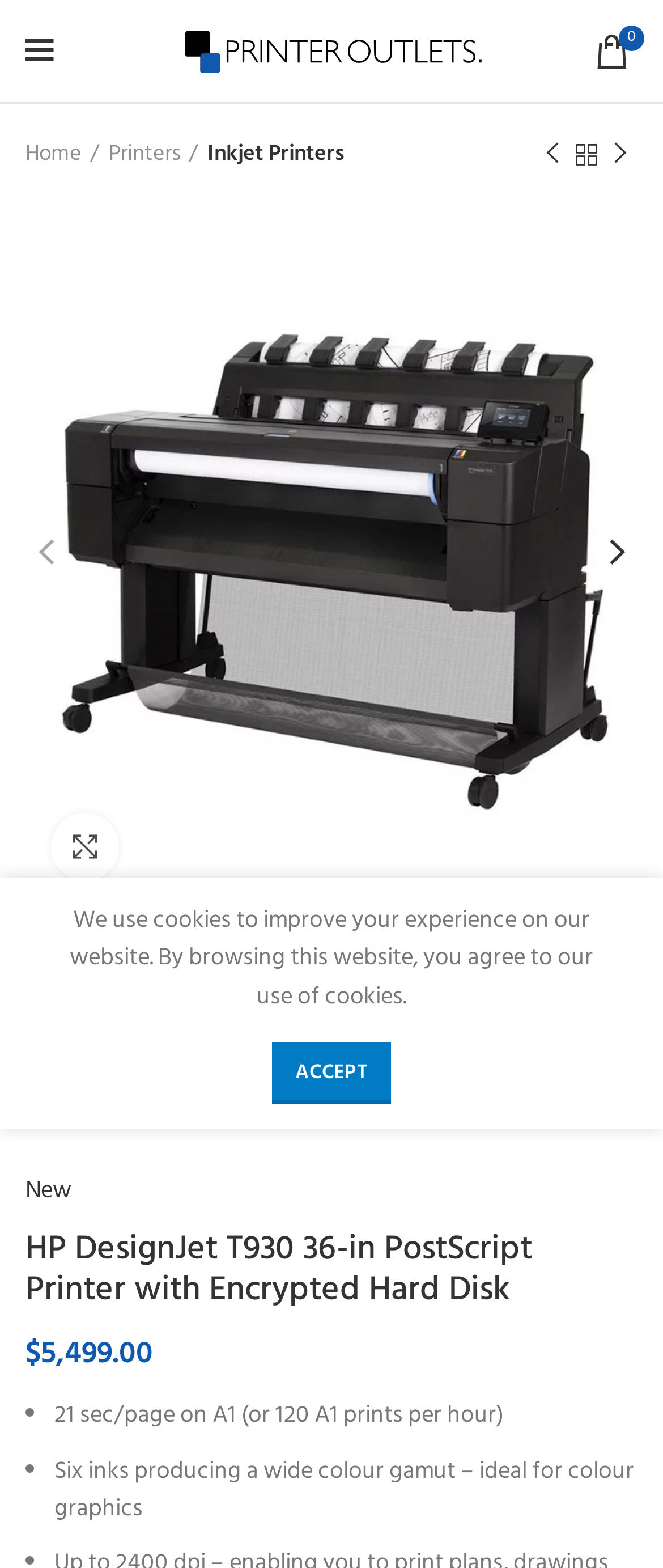Find the bounding box coordinates of the clickable area required to complete the following action: "view printer outlets".

[0.271, 0.02, 0.729, 0.045]